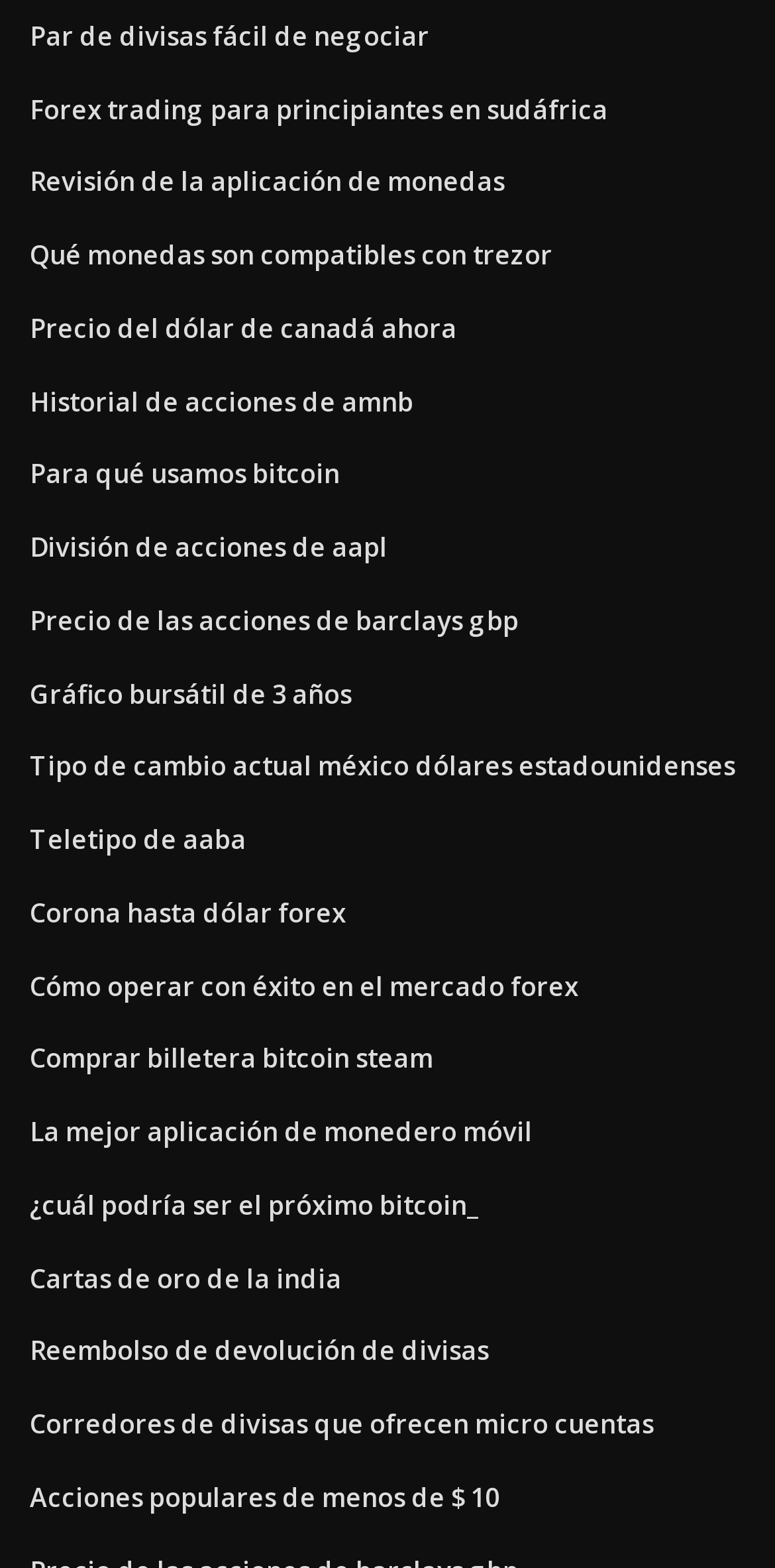Please give a one-word or short phrase response to the following question: 
Is there a link about Bitcoin on this webpage?

Yes